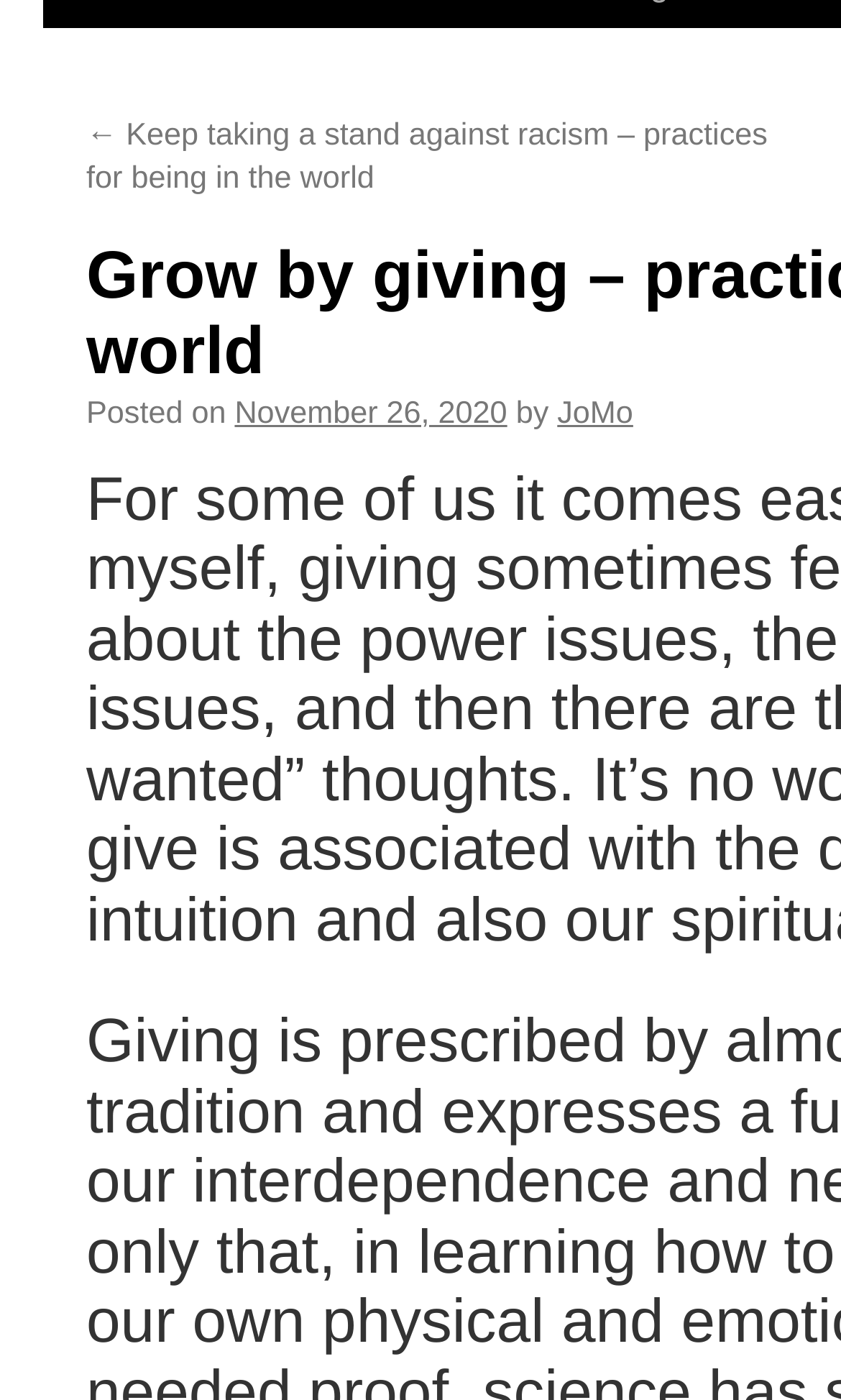Bounding box coordinates should be in the format (top-left x, top-left y, bottom-right x, bottom-right y) and all values should be floating point numbers between 0 and 1. Determine the bounding box coordinate for the UI element described as: JoMo

[0.663, 0.342, 0.753, 0.366]